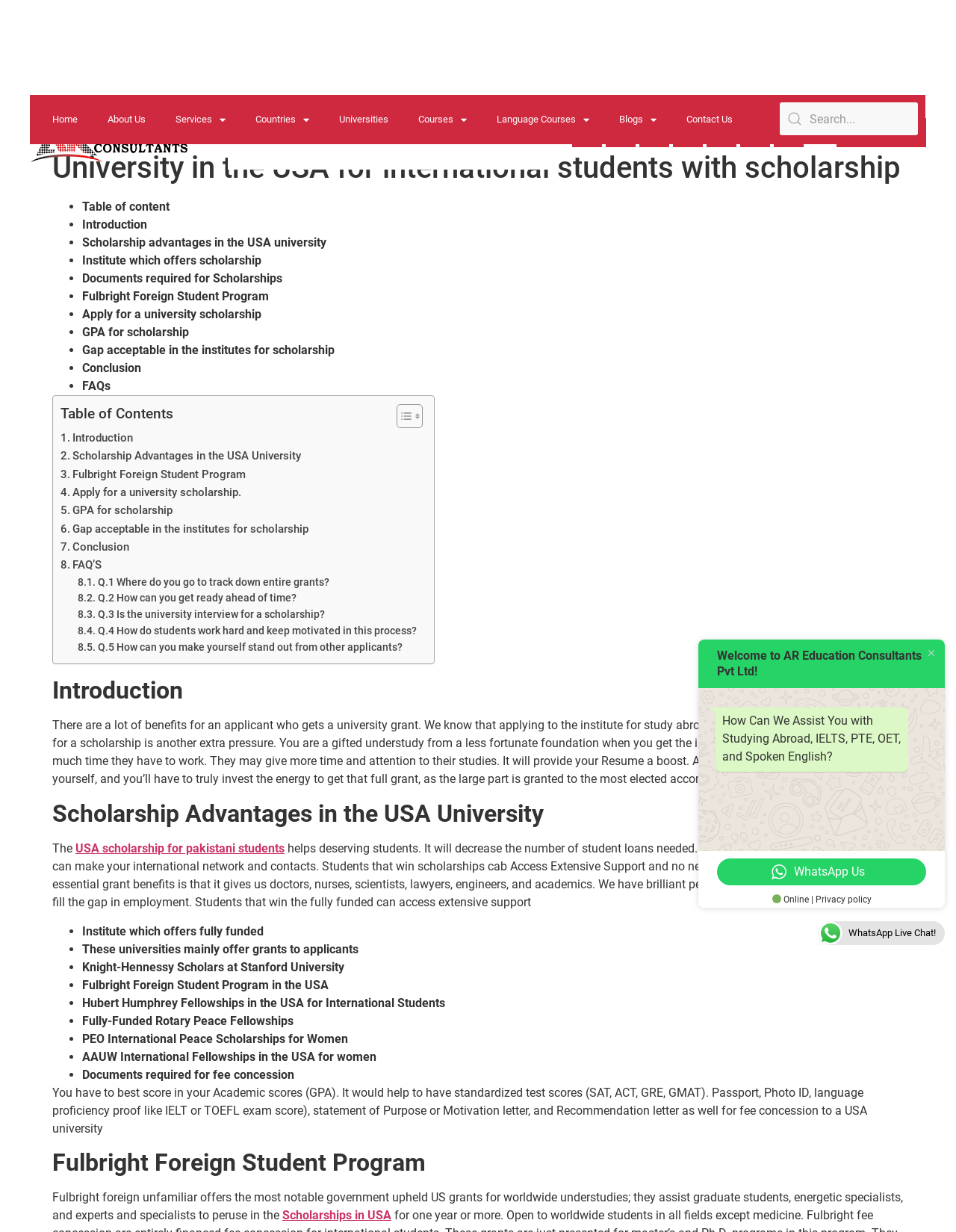Carefully examine the image and provide an in-depth answer to the question: What is the name of the program mentioned in the webpage?

The webpage mentions the Fulbright Foreign Student Program as one of the scholarship options, which can be found in the 'Table of Contents' section.